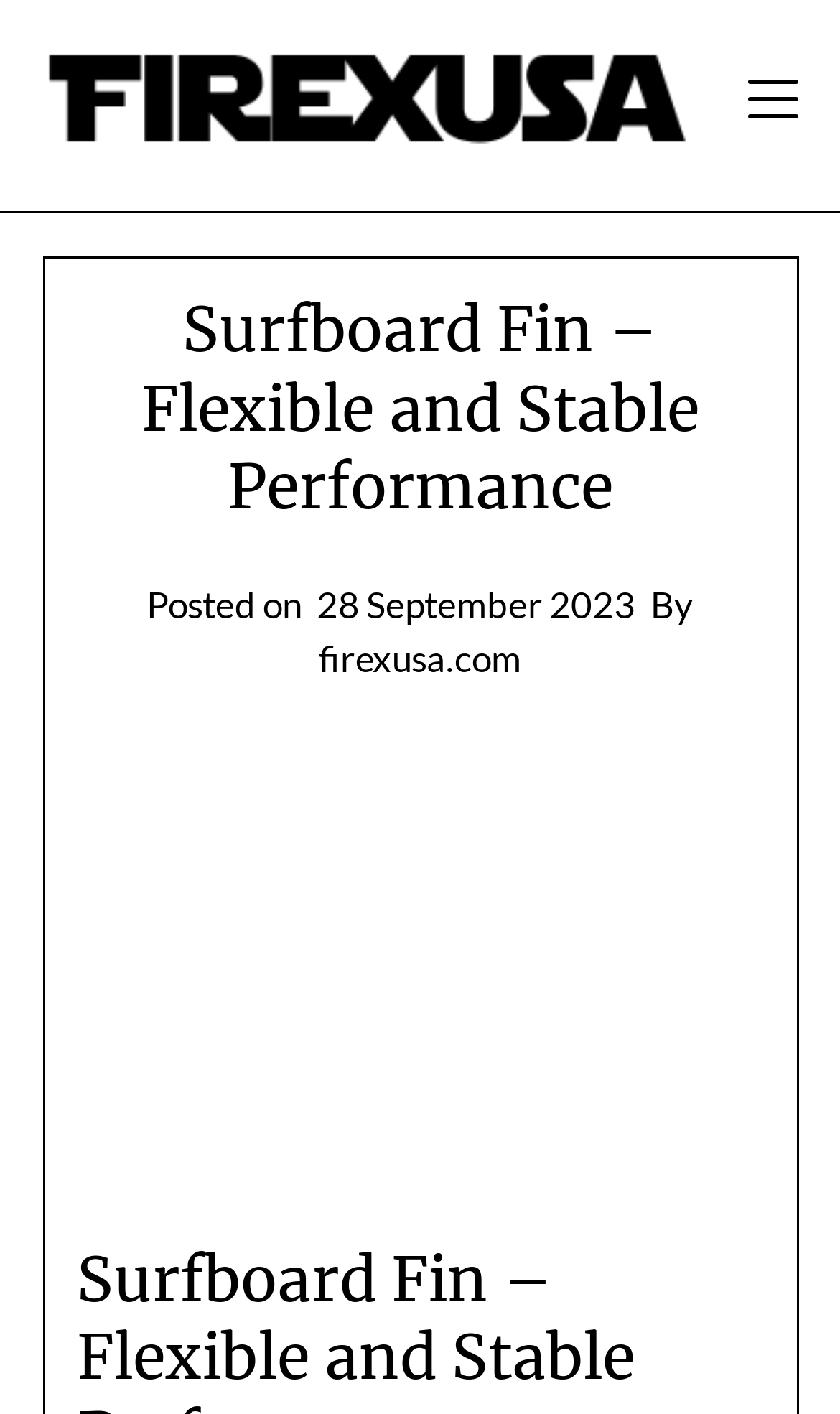What is the main topic of the webpage?
Your answer should be a single word or phrase derived from the screenshot.

Surfboard Fin